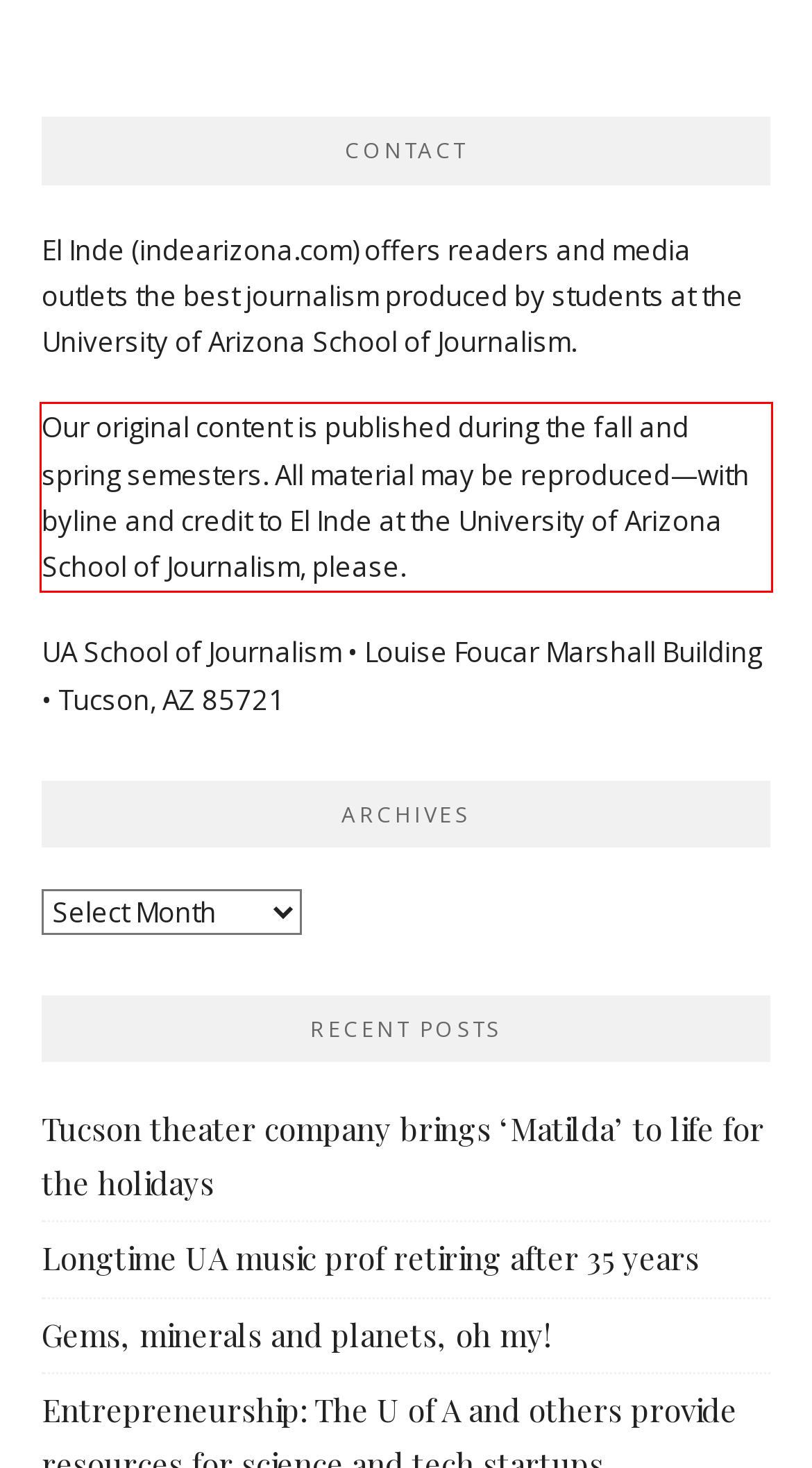Given a screenshot of a webpage containing a red rectangle bounding box, extract and provide the text content found within the red bounding box.

Our original content is published during the fall and spring semesters. All material may be reproduced—with byline and credit to El Inde at the University of Arizona School of Journalism, please.